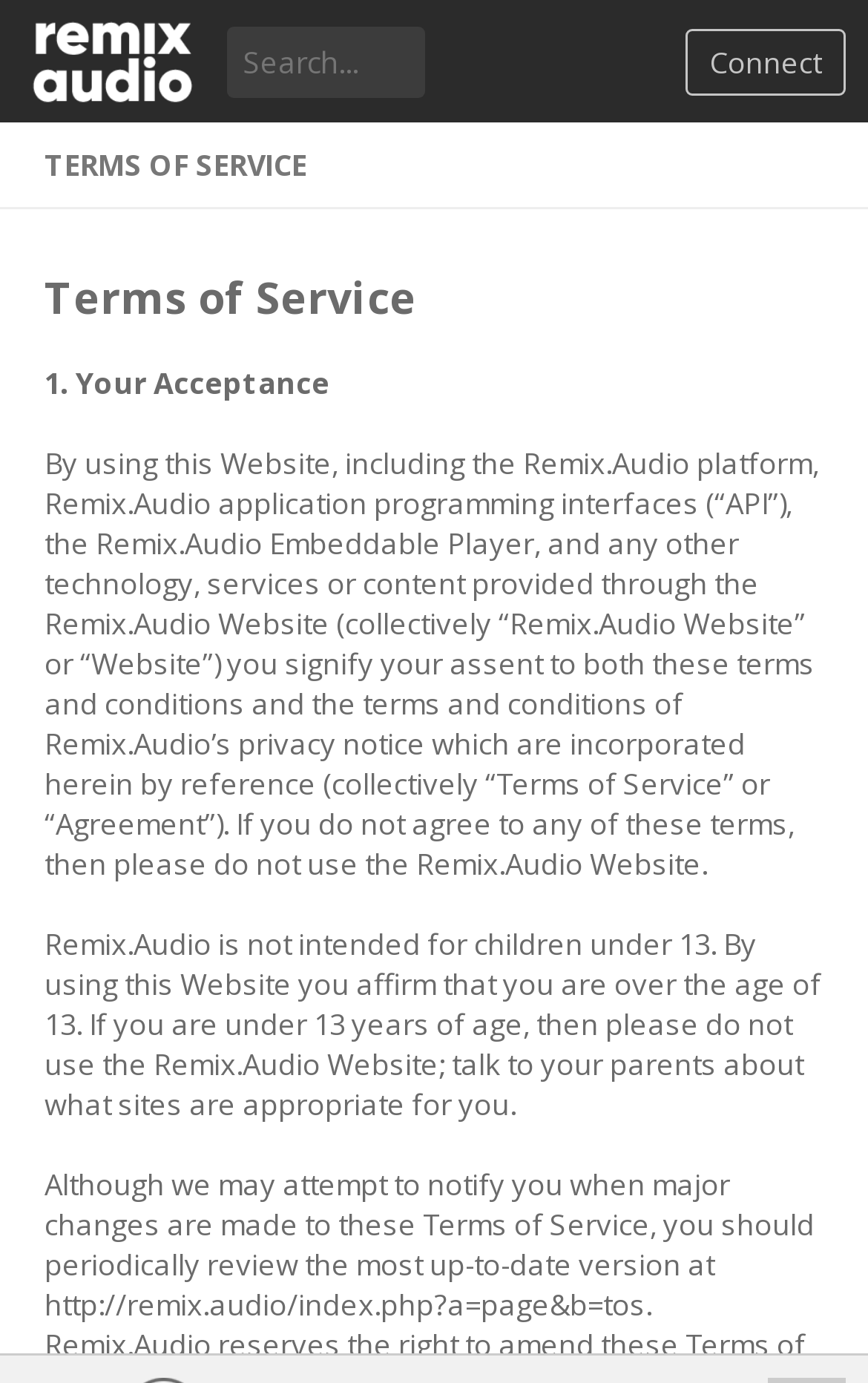What is the minimum age to use Remix.Audio Website?
Please give a detailed answer to the question using the information shown in the image.

According to the terms of service, Remix.Audio is not intended for children under 13. By using this Website, you affirm that you are over the age of 13.